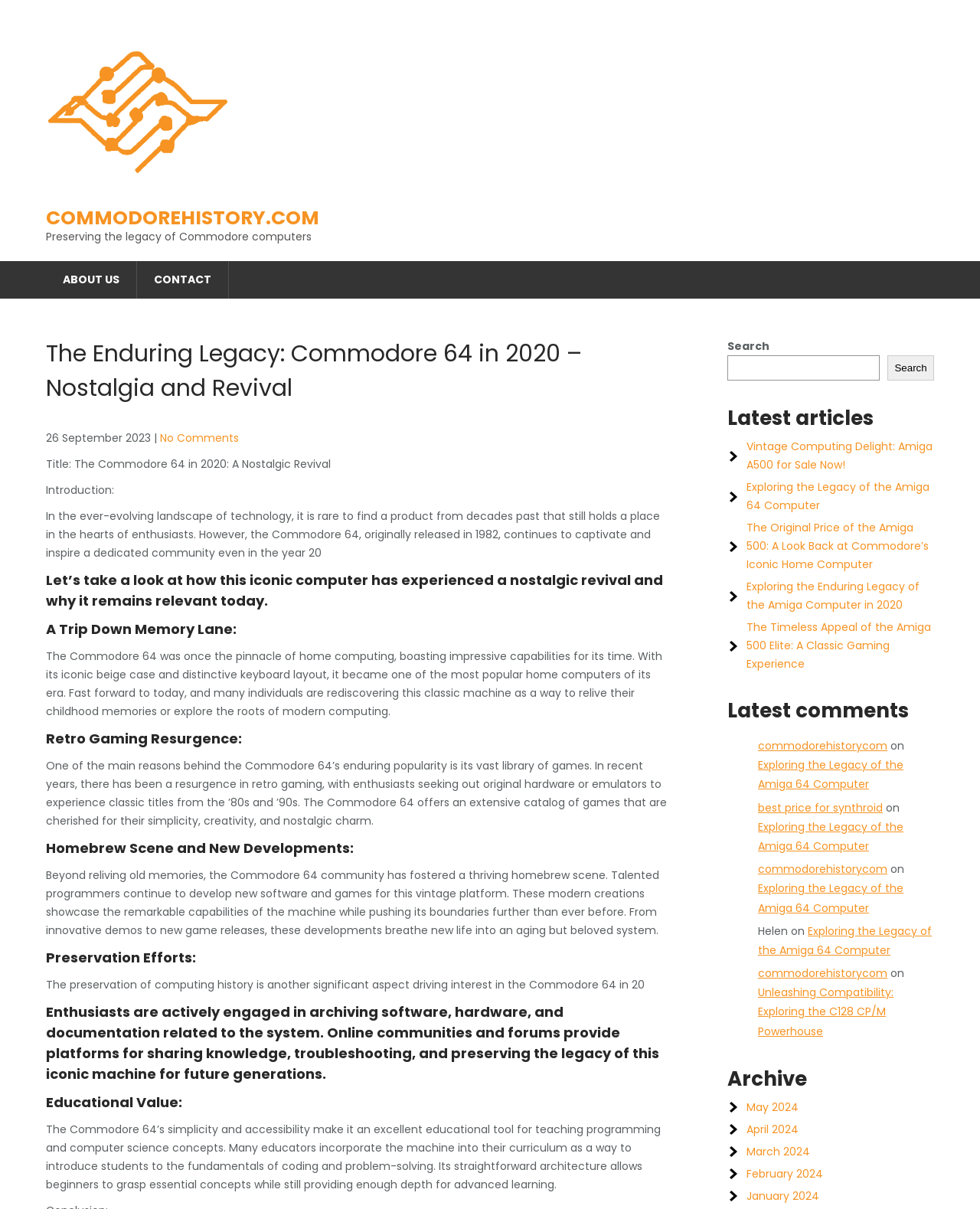Specify the bounding box coordinates of the area to click in order to follow the given instruction: "Check the latest comments."

[0.773, 0.609, 0.953, 0.657]